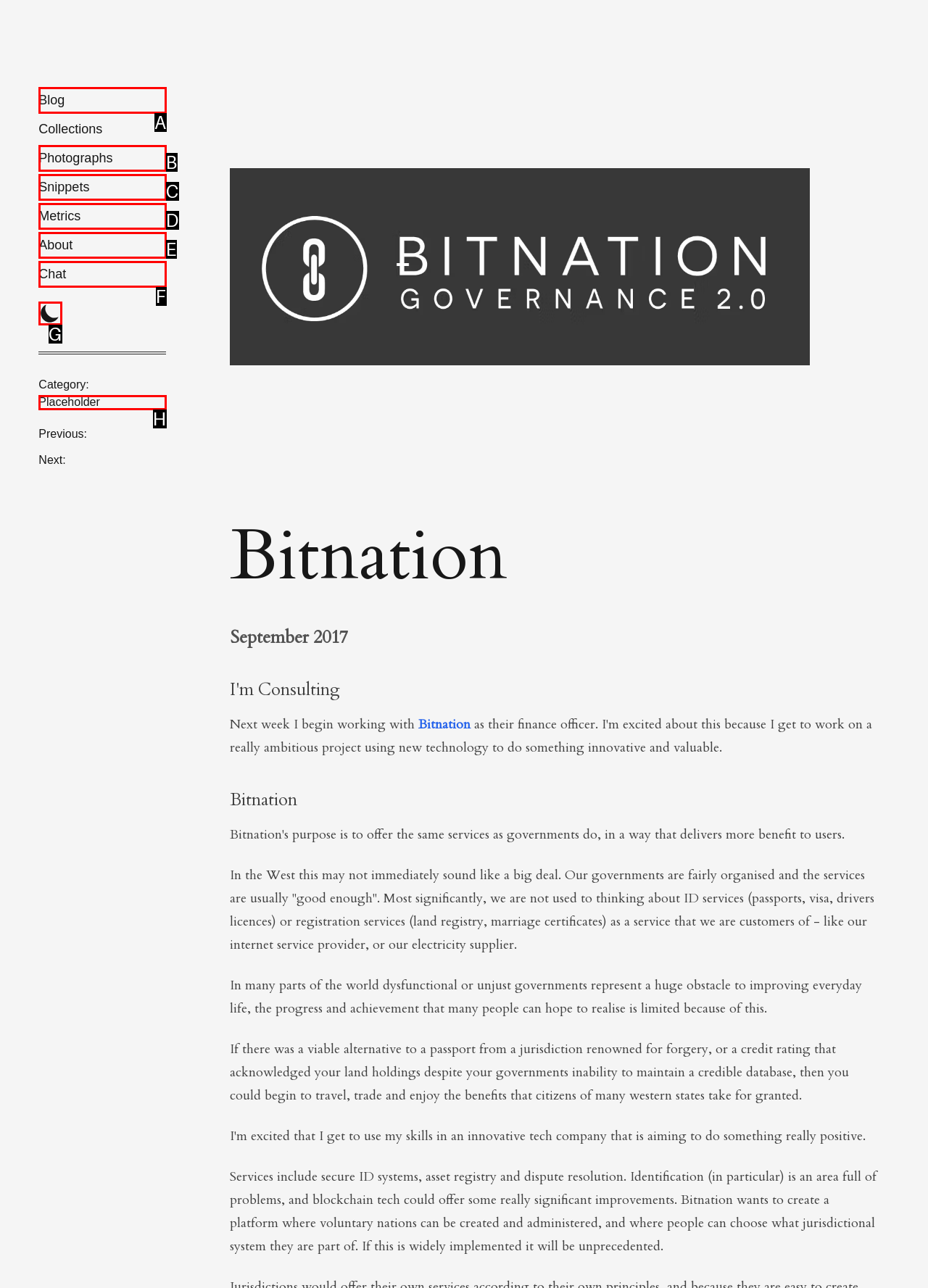Find the HTML element that suits the description: Chat
Indicate your answer with the letter of the matching option from the choices provided.

F